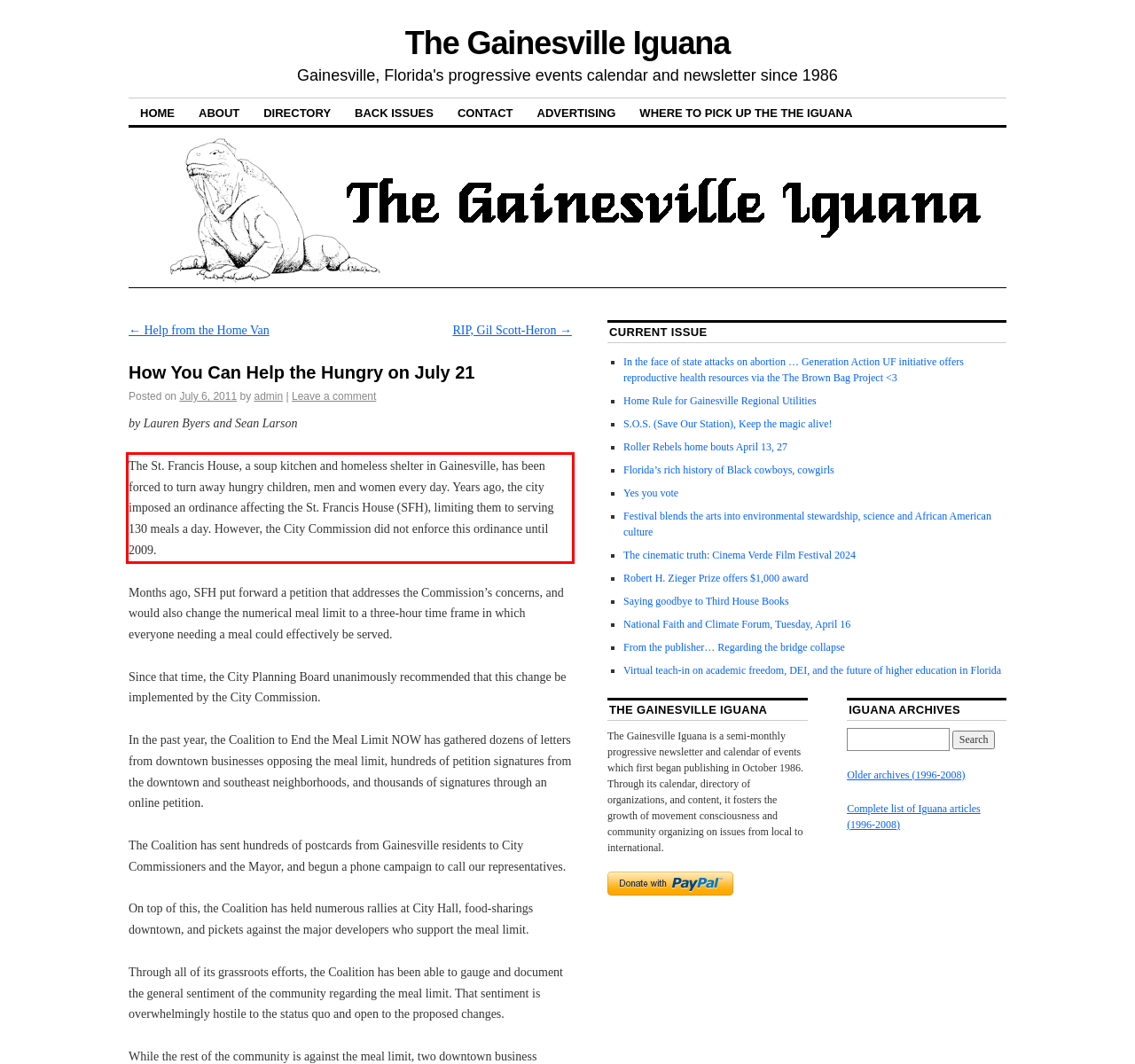You have a screenshot of a webpage with a red bounding box. Identify and extract the text content located inside the red bounding box.

The St. Francis House, a soup kitchen and homeless shelter in Gainesville, has been forced to turn away hungry children, men and women every day. Years ago, the city imposed an ordinance affecting the St. Francis House (SFH), limiting them to serving 130 meals a day. However, the City Commission did not enforce this ordinance until 2009.